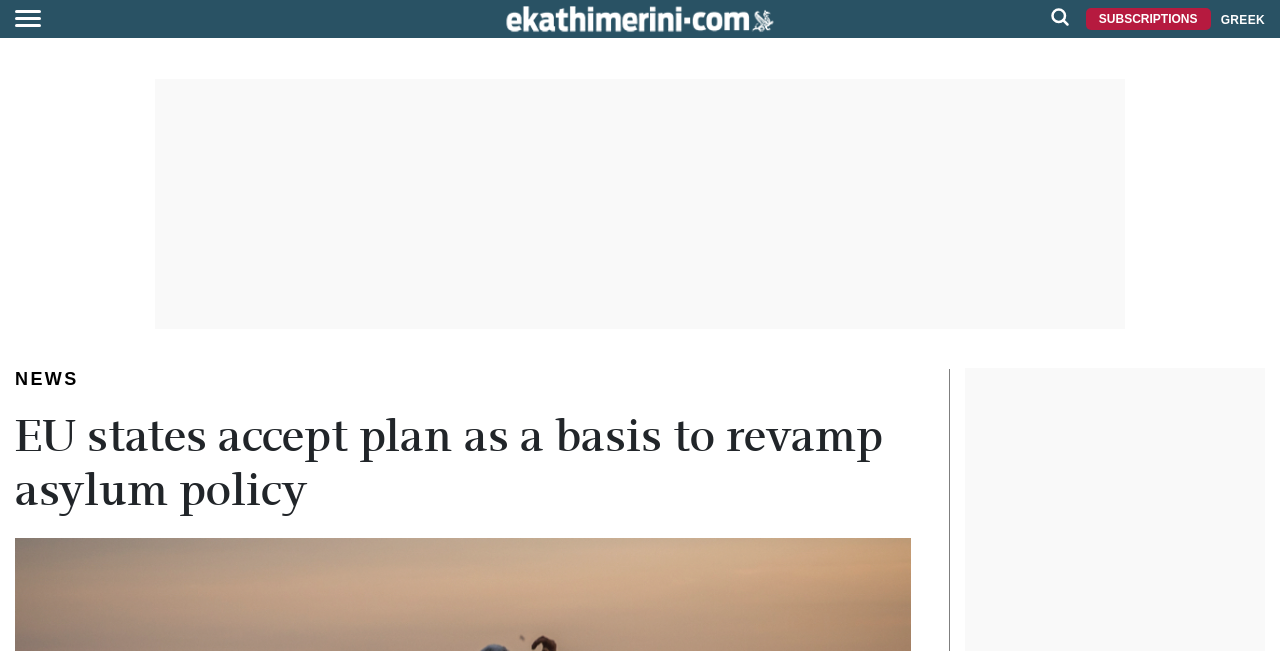Find the bounding box of the UI element described as follows: "NEWS".

[0.012, 0.567, 0.061, 0.598]